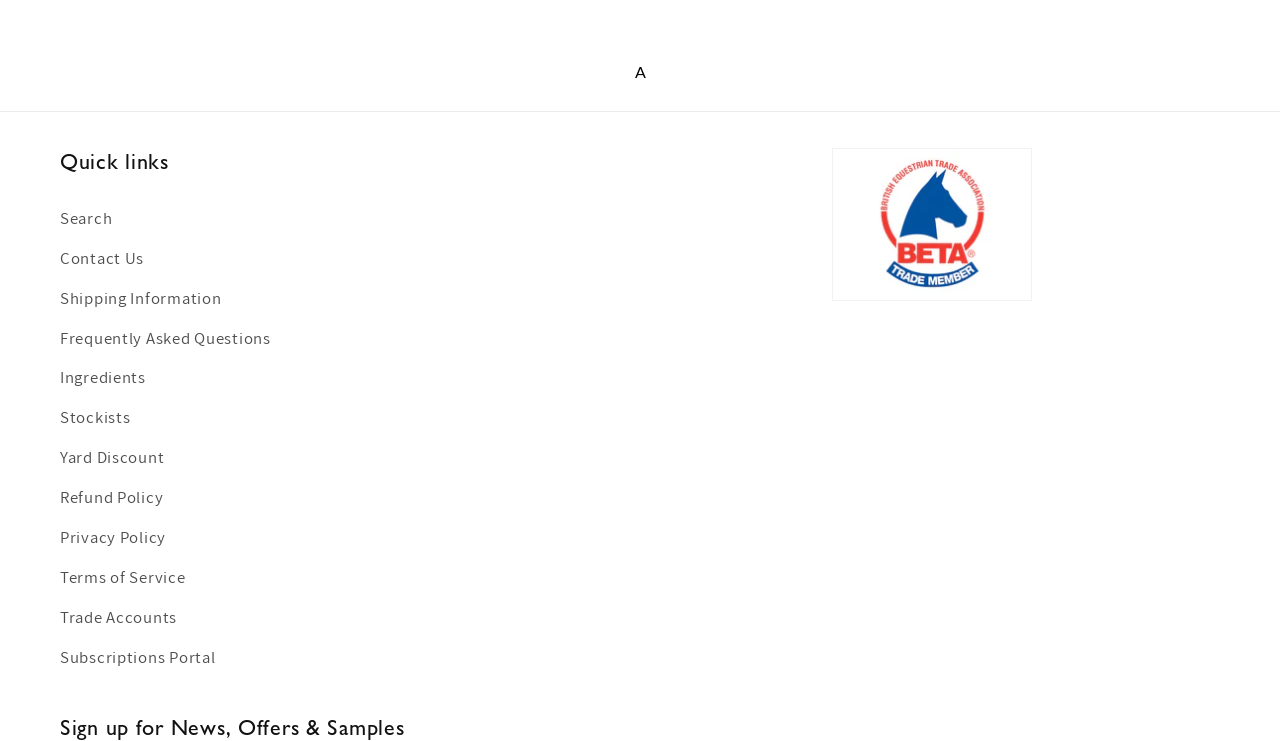Specify the bounding box coordinates (top-left x, top-left y, bottom-right x, bottom-right y) of the UI element in the screenshot that matches this description: placeholder="Search 6 Crore+ Judgments"

None